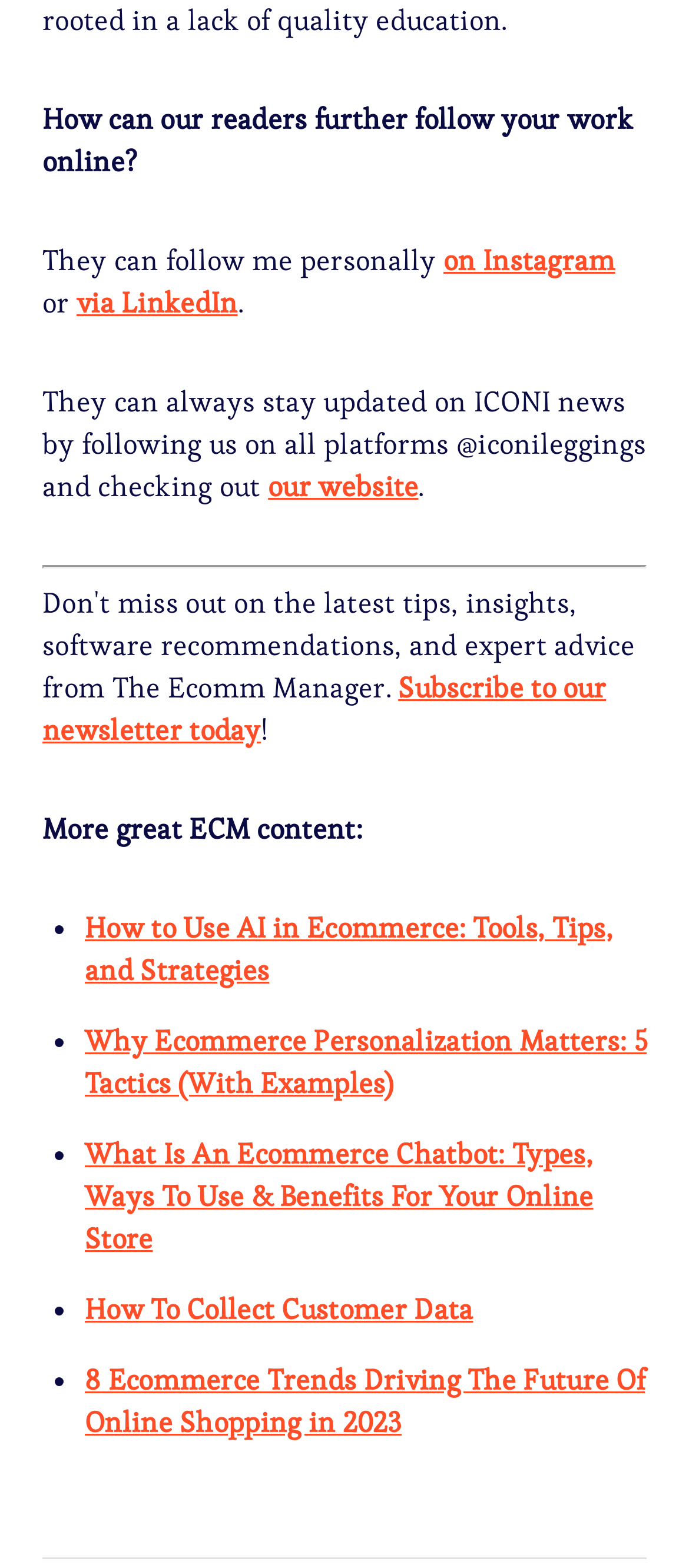Using the details in the image, give a detailed response to the question below:
How many articles are listed under 'More great ECM content:'?

The list of articles starts with 'More great ECM content:' and contains 5 list items, each with a bullet point and a link to an article.